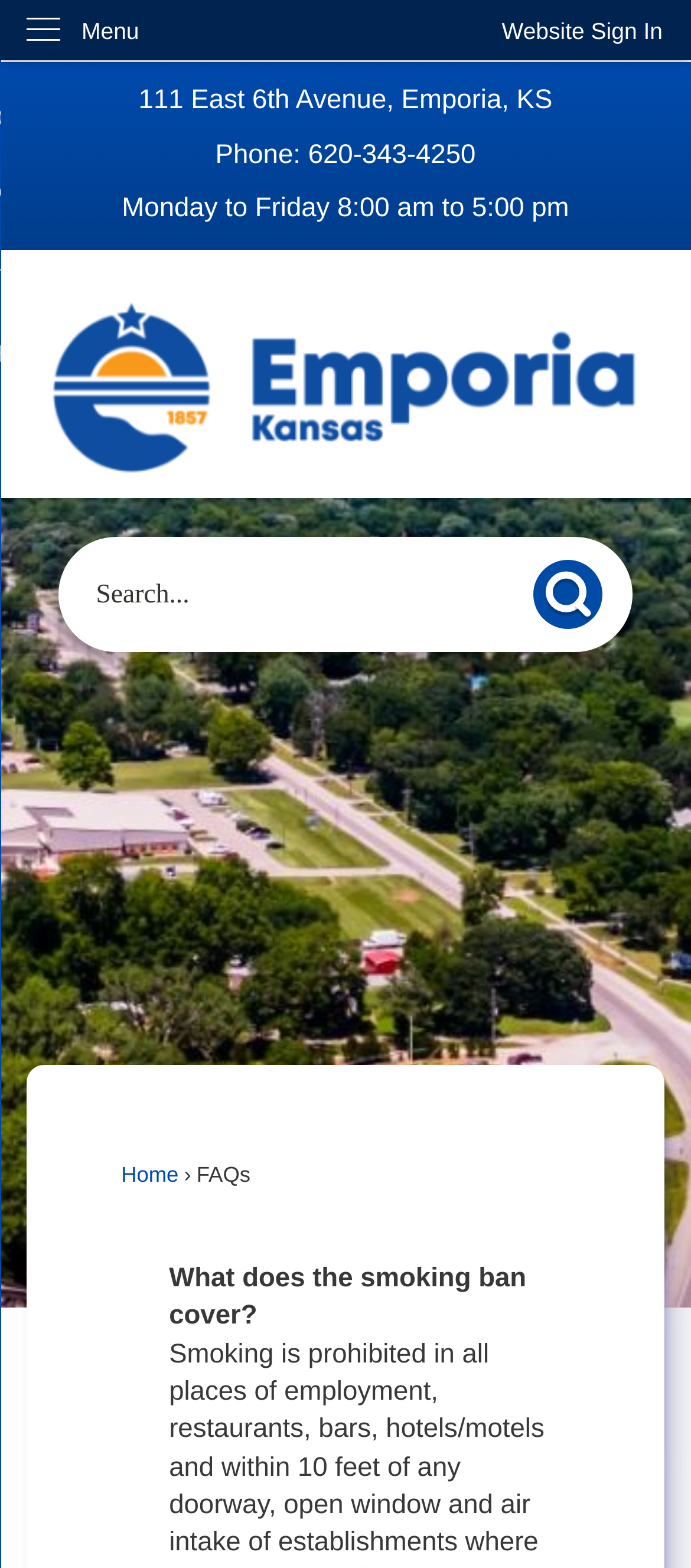Using the provided element description: "Website Sign In", identify the bounding box coordinates. The coordinates should be four floats between 0 and 1 in the order [left, top, right, bottom].

[0.685, 0.0, 1.0, 0.04]